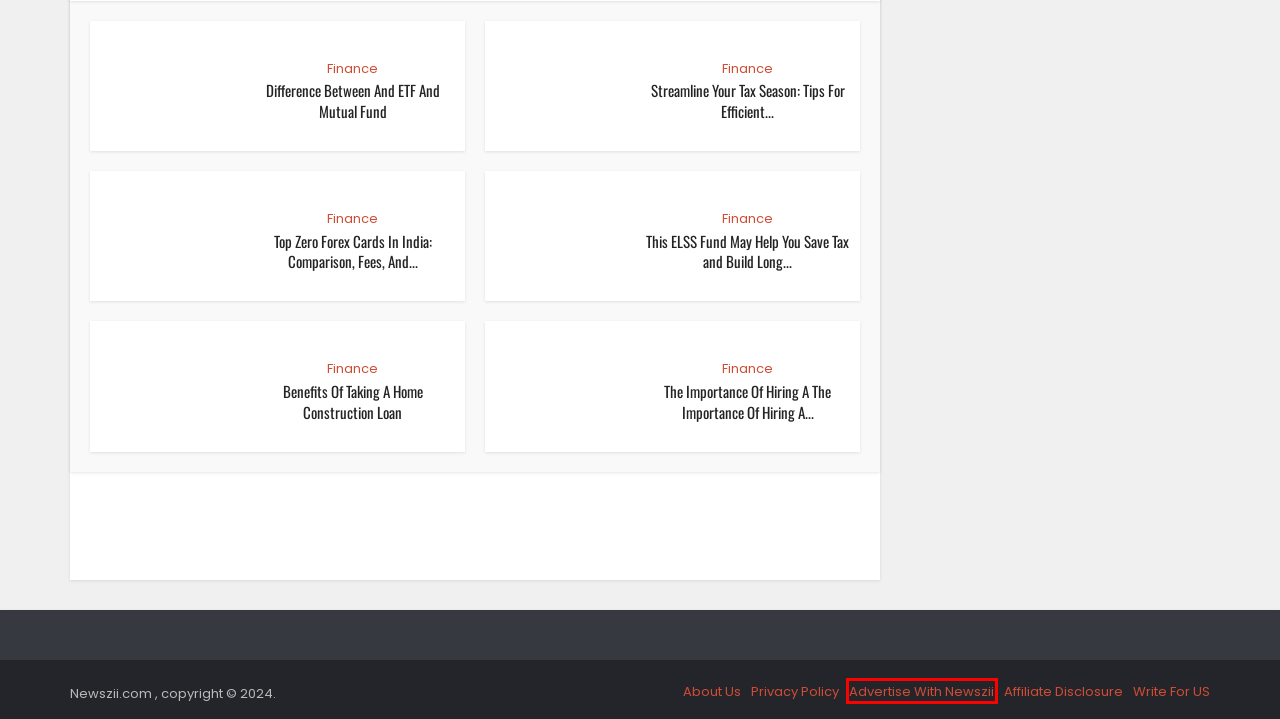Provided is a screenshot of a webpage with a red bounding box around an element. Select the most accurate webpage description for the page that appears after clicking the highlighted element. Here are the candidates:
A. This ELSS Fund May Help You Save Tax and Build Long-Term Wealth
B. How To watch Crystal Palace Vs Manchester United: Live Stream, Tv
C. Bajaj Finserv Gold Loan Calculator
D. Newszii-Meaningful Meaningless News | About Us
E. Advertise With Newszii
F. Write For US | Newszii.com
G. Privacy Policy | Newszii
H. Newszii Affiliate Disclosure

E